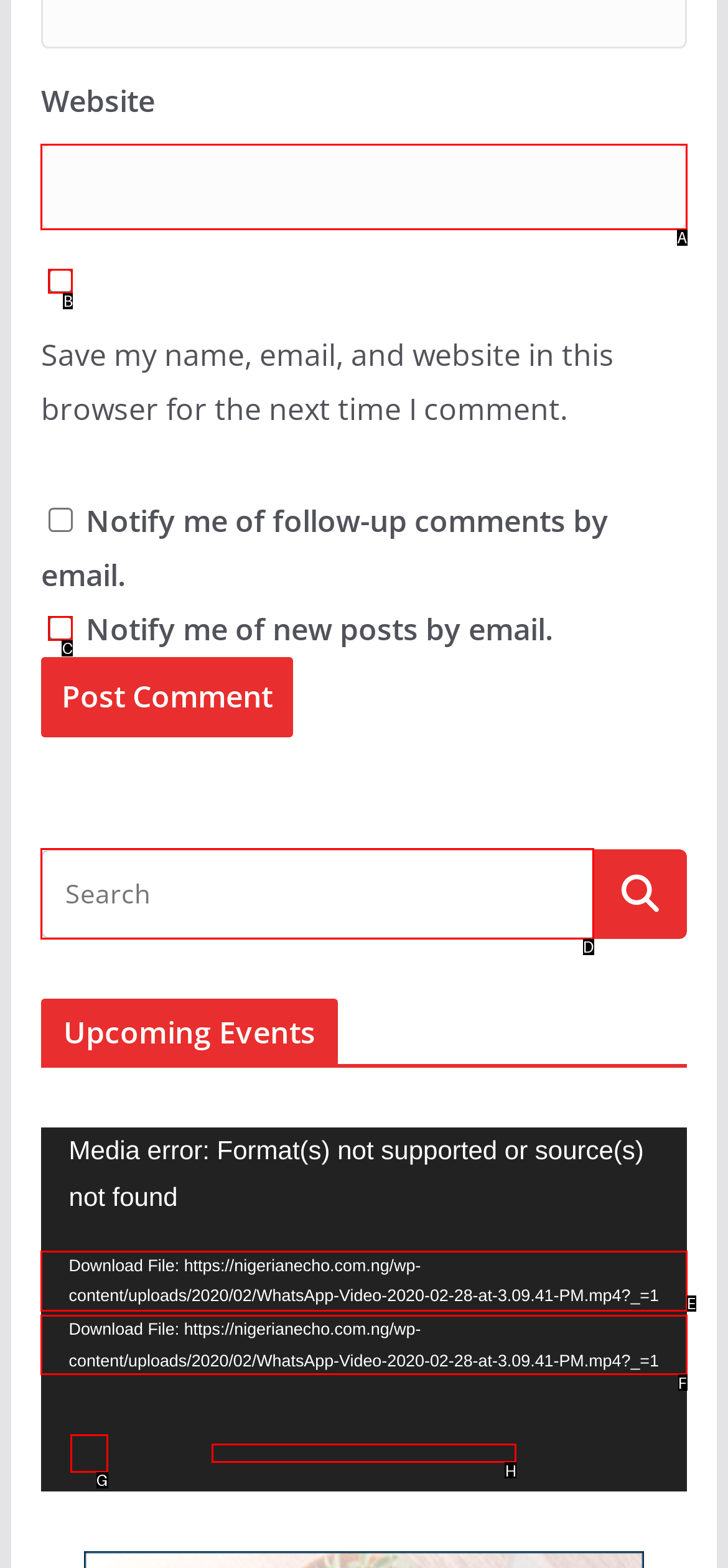Point out the specific HTML element to click to complete this task: Play the video Reply with the letter of the chosen option.

G